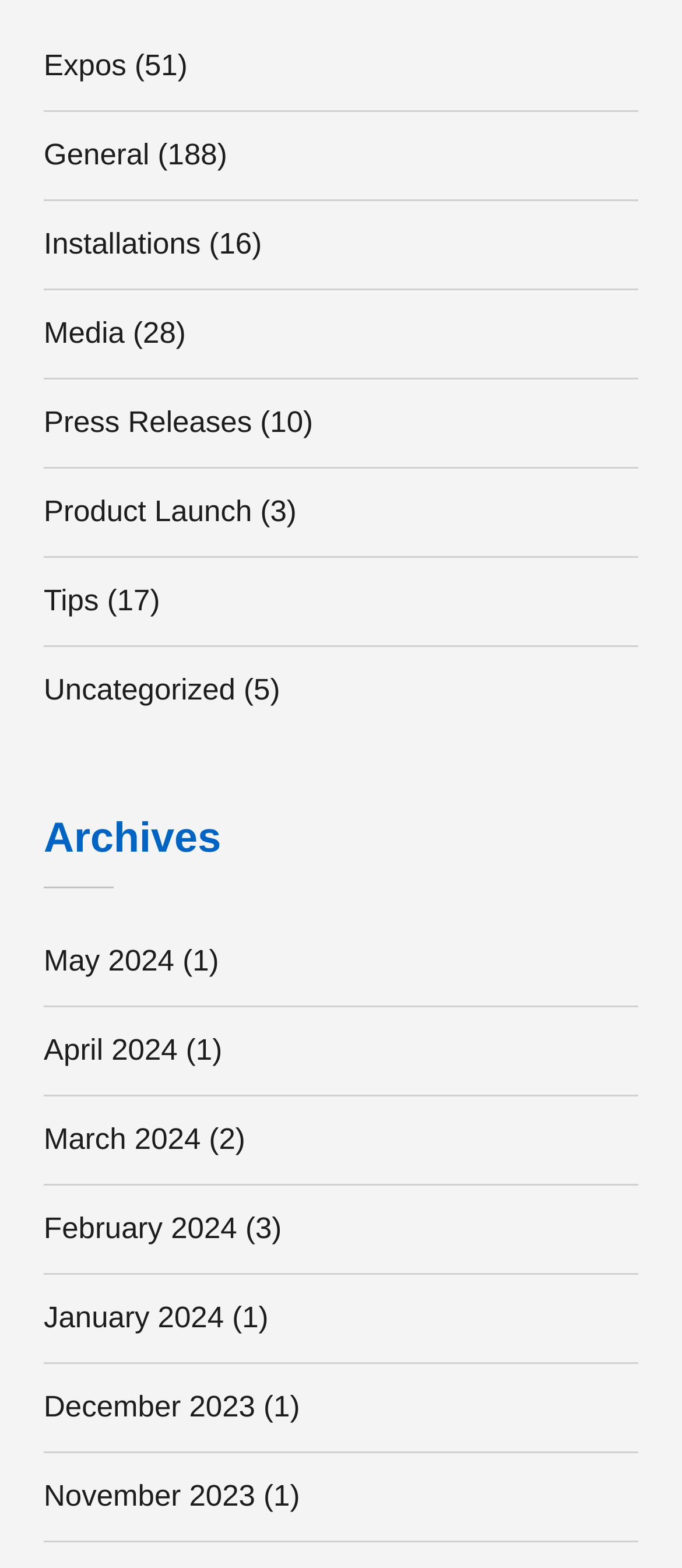Please identify the bounding box coordinates of the element on the webpage that should be clicked to follow this instruction: "view May 2024 archives". The bounding box coordinates should be given as four float numbers between 0 and 1, formatted as [left, top, right, bottom].

[0.064, 0.602, 0.256, 0.623]